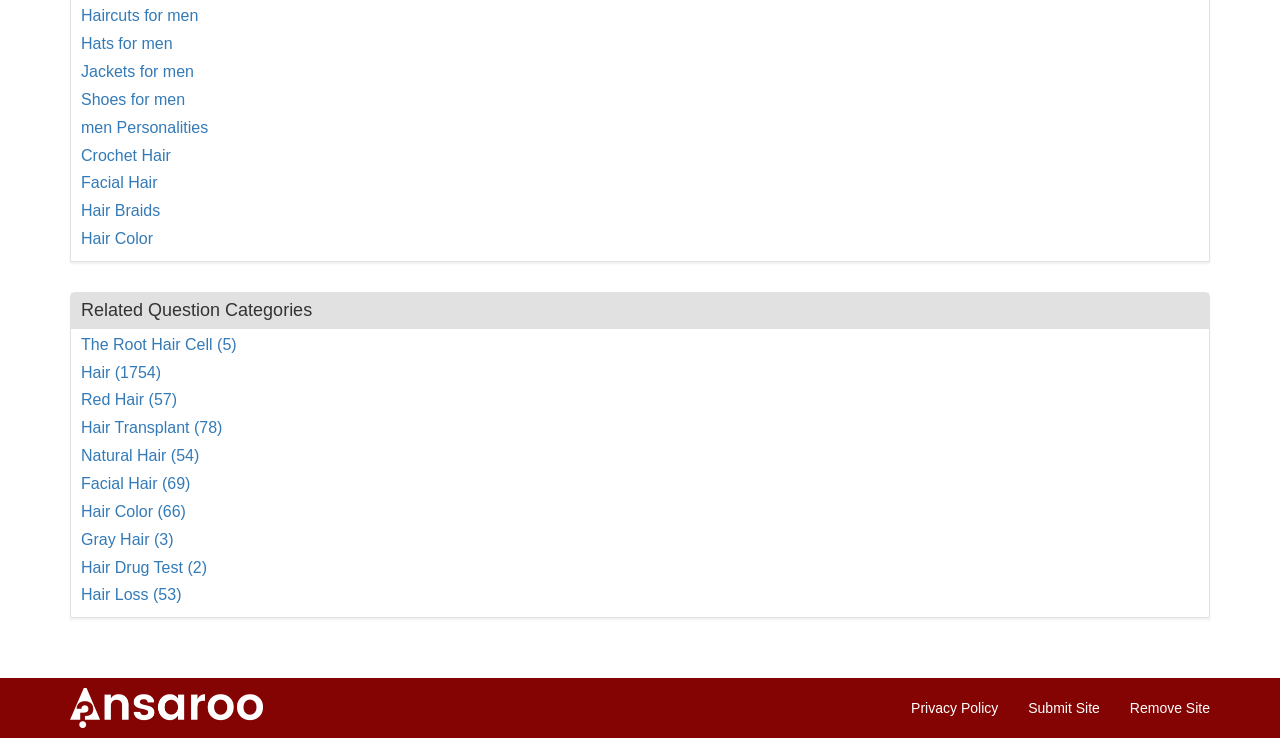Locate the bounding box of the UI element described by: "Gray Hair (3)" in the given webpage screenshot.

[0.063, 0.719, 0.136, 0.742]